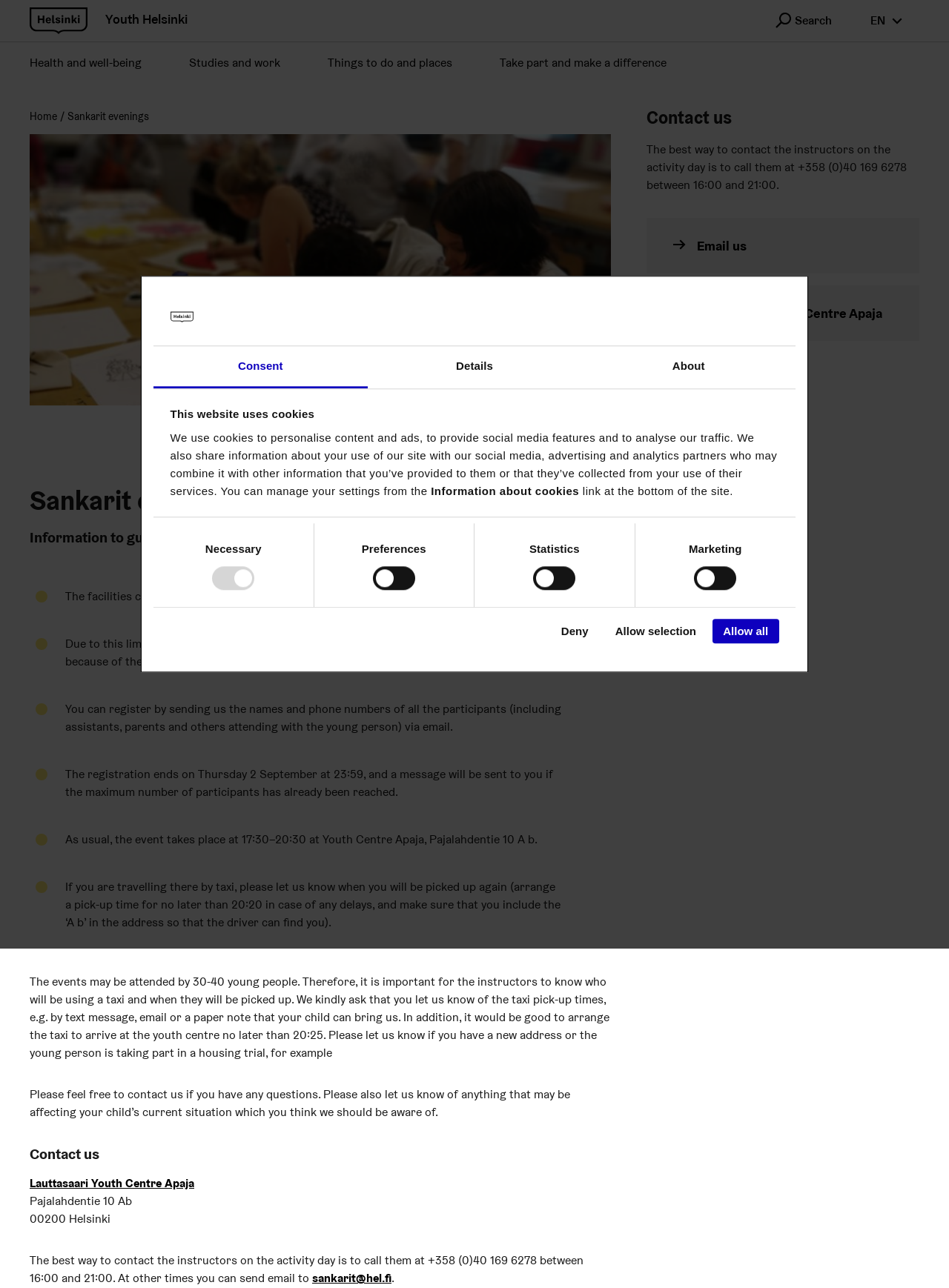Find the bounding box coordinates for the area that should be clicked to accomplish the instruction: "Go to 'Health and well-being' page".

[0.031, 0.033, 0.174, 0.065]